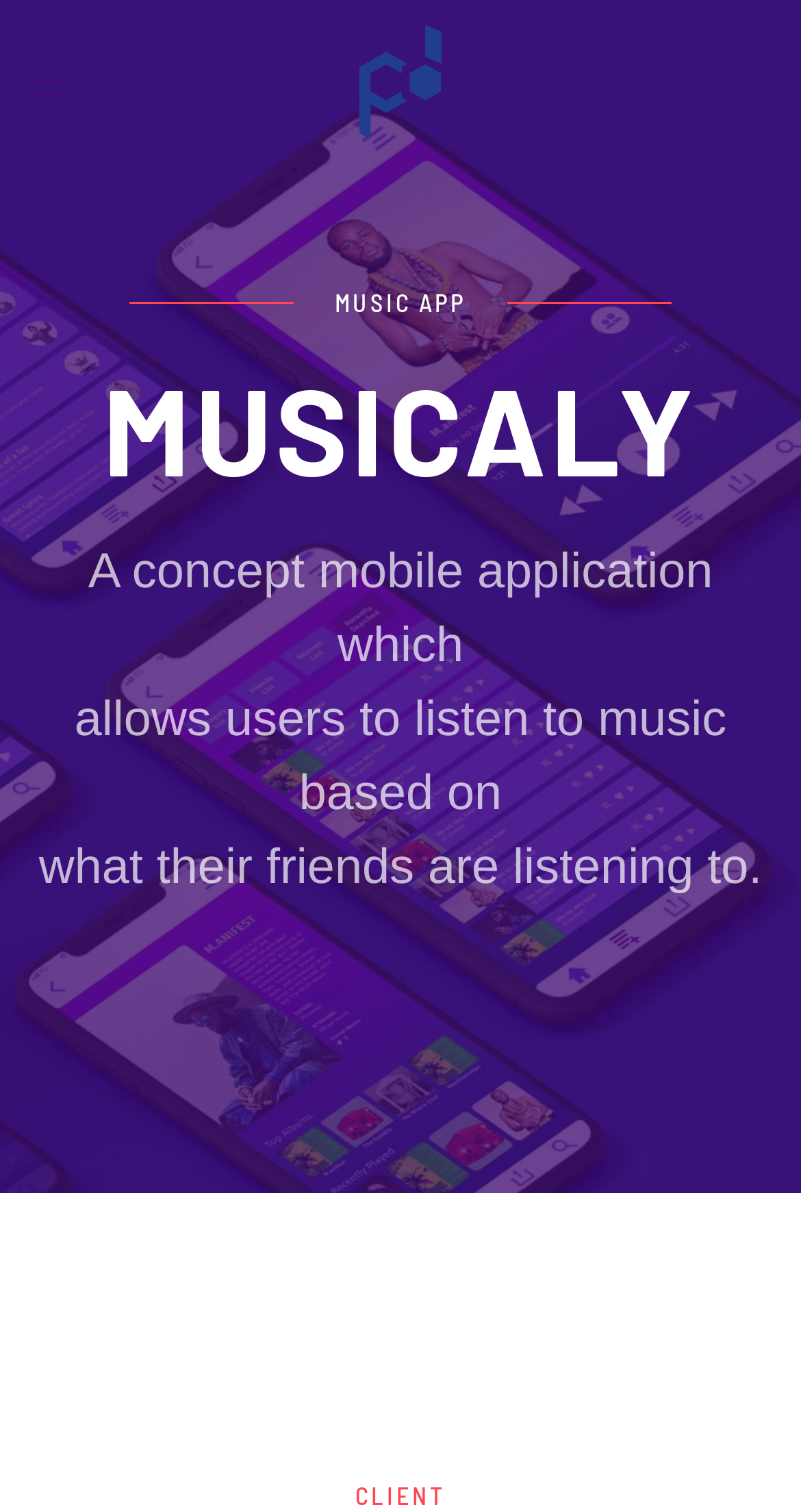Describe all the key features and sections of the webpage thoroughly.

The webpage is about a mobile application concept called Musicaly, which allows users to listen to music based on what their friends are listening to. At the top left corner, there is a button to open the menu, accompanied by a small image. Next to it, on the top right corner, there is a link to go back to the home page, accompanied by an image of "Princhipeh Designs". 

Below these elements, there are two headings, "MUSIC APP" and "MUSICALY", which are placed side by side, spanning the entire width of the page. 

Under the headings, there are three paragraphs of text. The first paragraph starts with "A concept mobile application which", the second paragraph starts with "allows users to listen to music based on", and the third paragraph starts with "what their friends are listening to." These paragraphs are placed in a vertical order, with the first paragraph at the top and the third paragraph at the bottom.